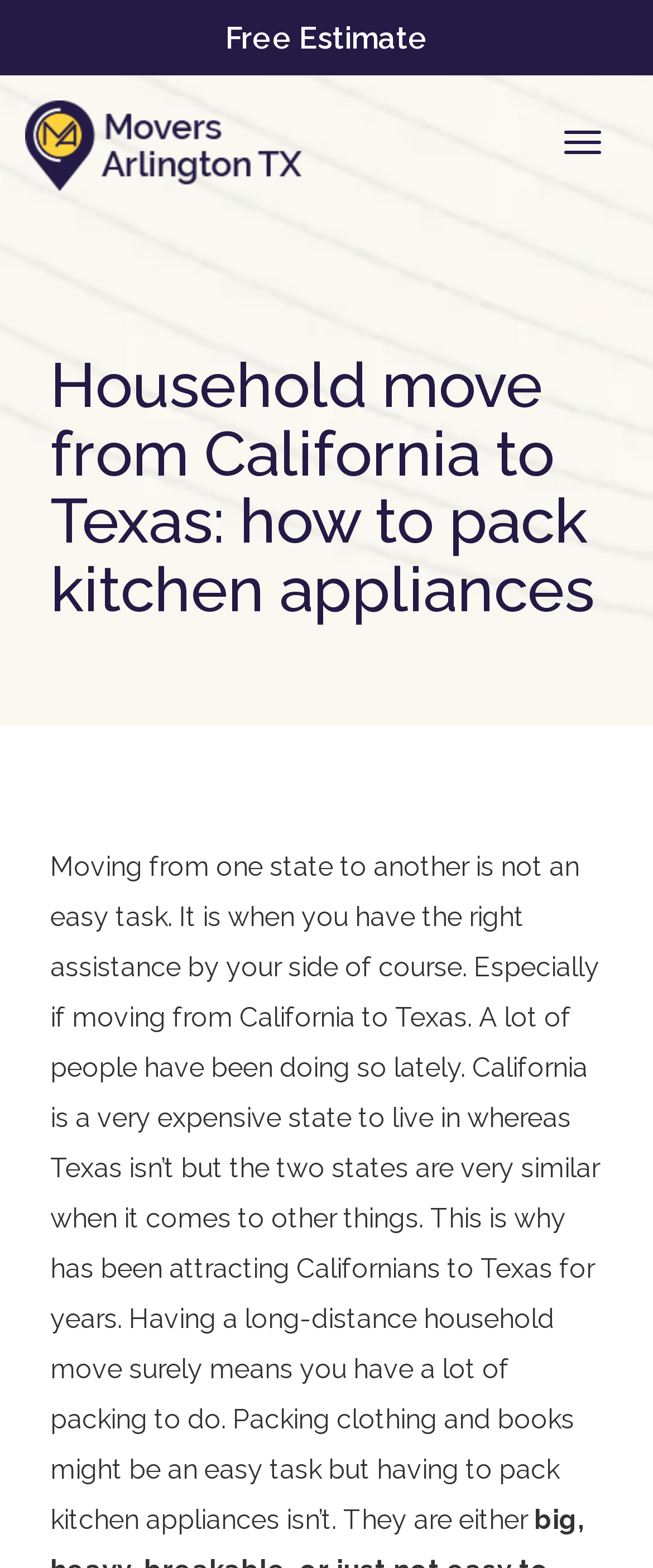Calculate the bounding box coordinates for the UI element based on the following description: "alt="Movers Arlington TX"". Ensure the coordinates are four float numbers between 0 and 1, i.e., [left, top, right, bottom].

[0.038, 0.064, 0.567, 0.122]